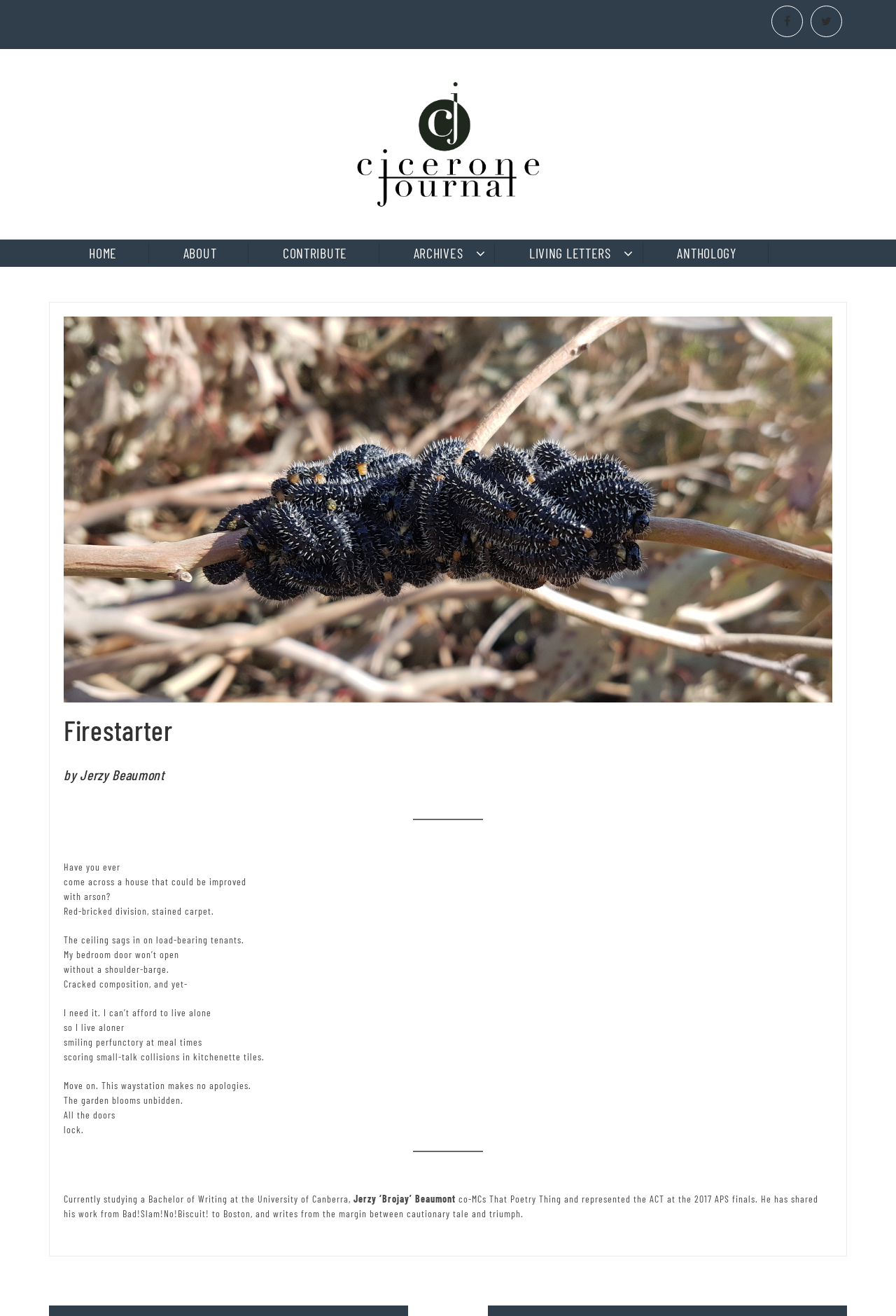Show me the bounding box coordinates of the clickable region to achieve the task as per the instruction: "Go to the Home page".

[0.064, 0.185, 0.166, 0.2]